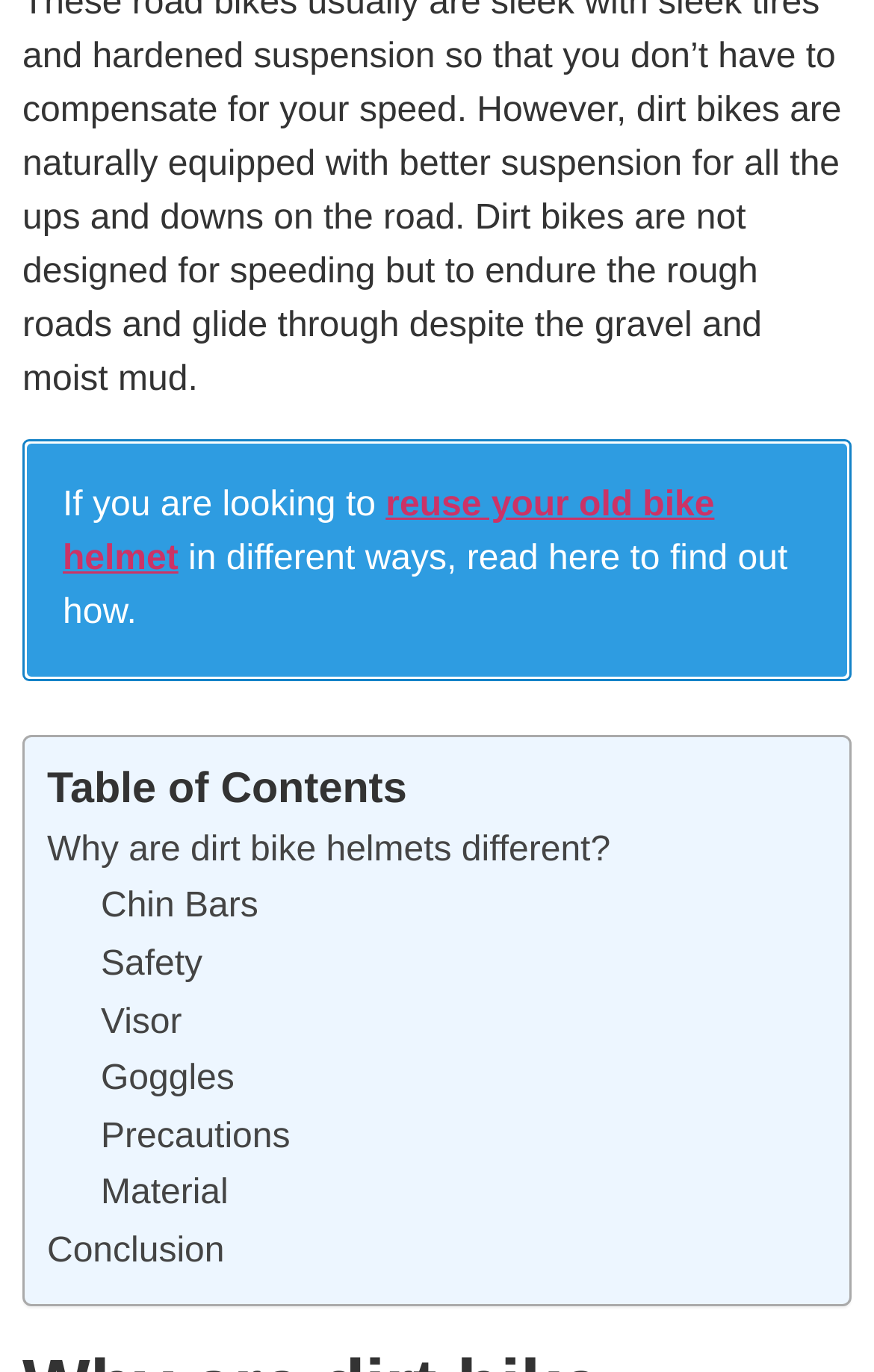Identify the bounding box coordinates necessary to click and complete the given instruction: "Go to 'Conclusion'".

[0.054, 0.898, 0.257, 0.926]